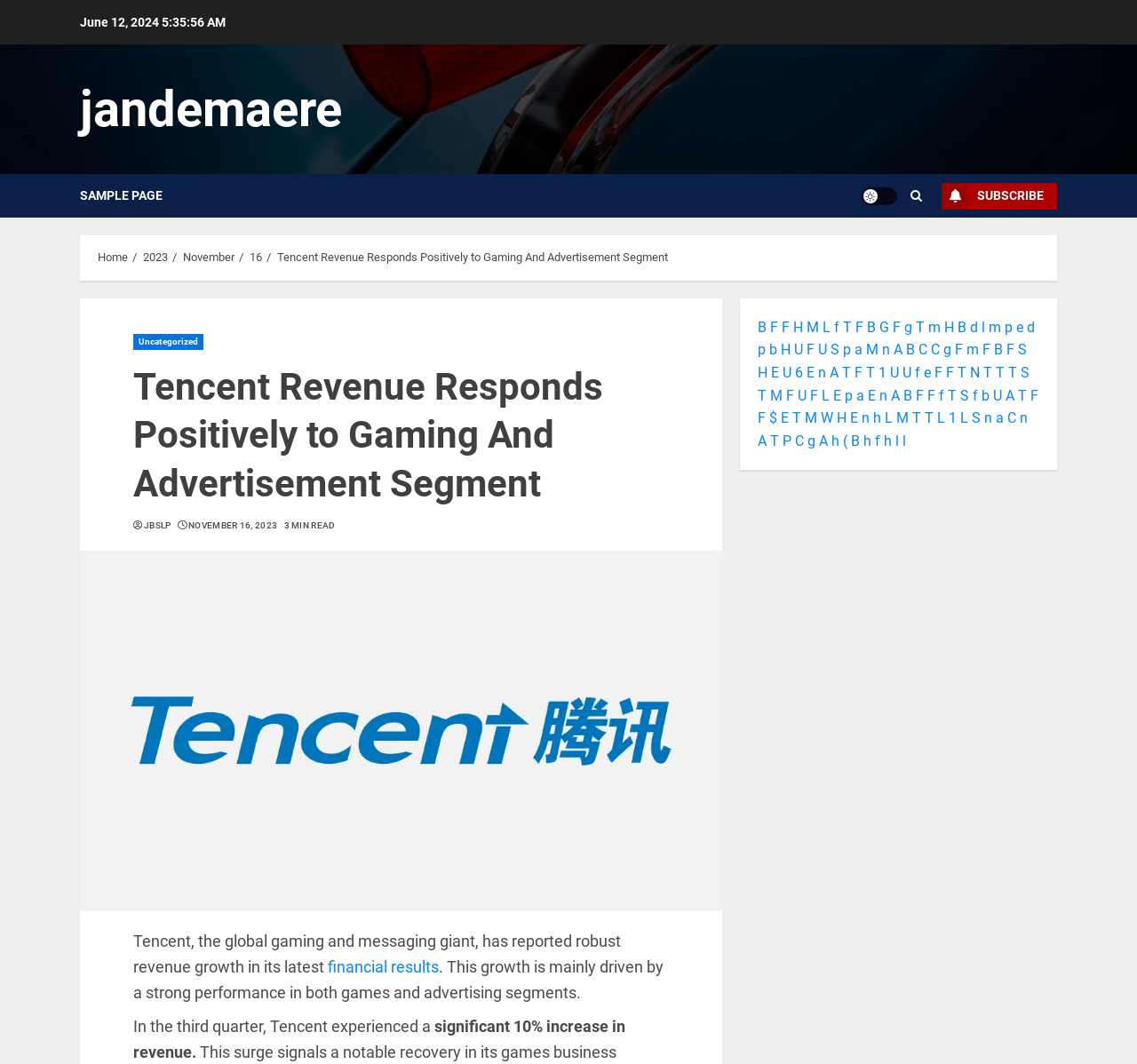Provide the bounding box for the UI element matching this description: "Code of Conduct".

None